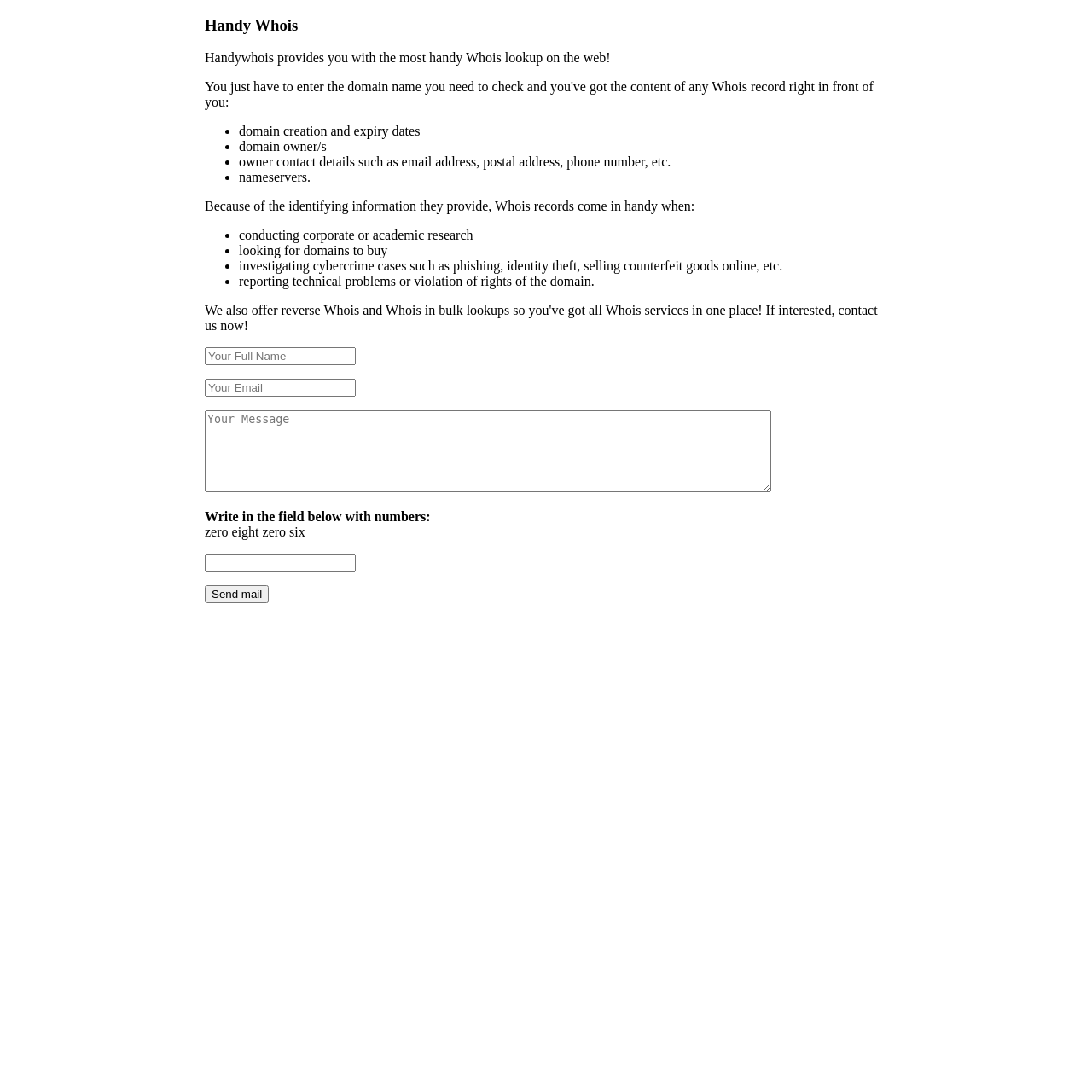Provide your answer in a single word or phrase: 
Why are Whois records useful?

Conducting research